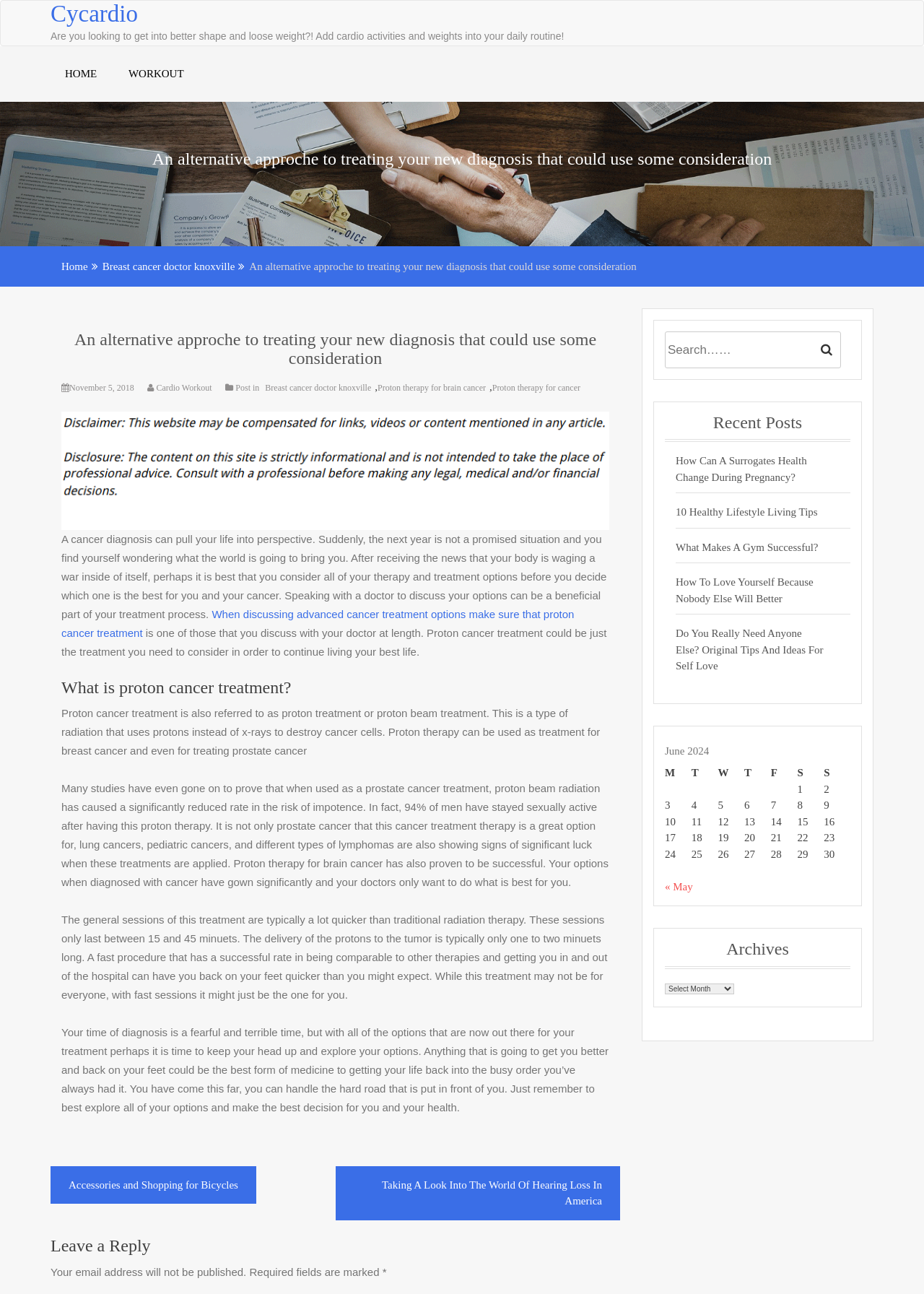Find the bounding box coordinates for the element that must be clicked to complete the instruction: "Leave a reply in the comment section". The coordinates should be four float numbers between 0 and 1, indicated as [left, top, right, bottom].

[0.055, 0.956, 0.671, 0.97]